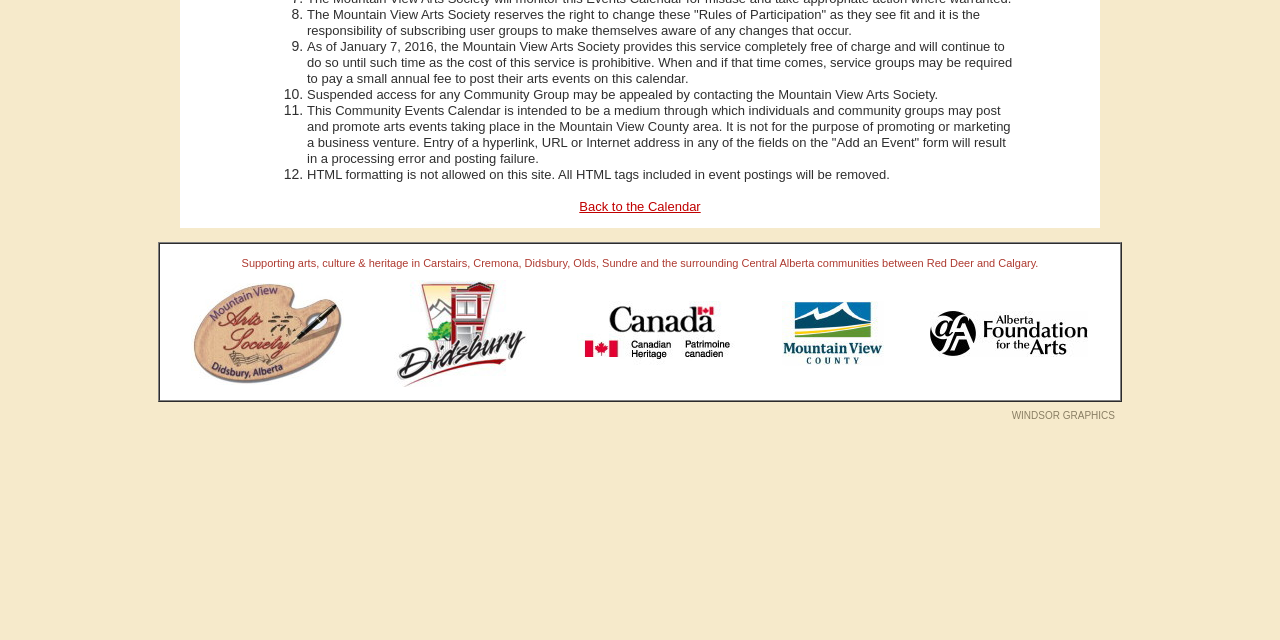From the webpage screenshot, predict the bounding box of the UI element that matches this description: "Back to the Calendar".

[0.453, 0.311, 0.547, 0.334]